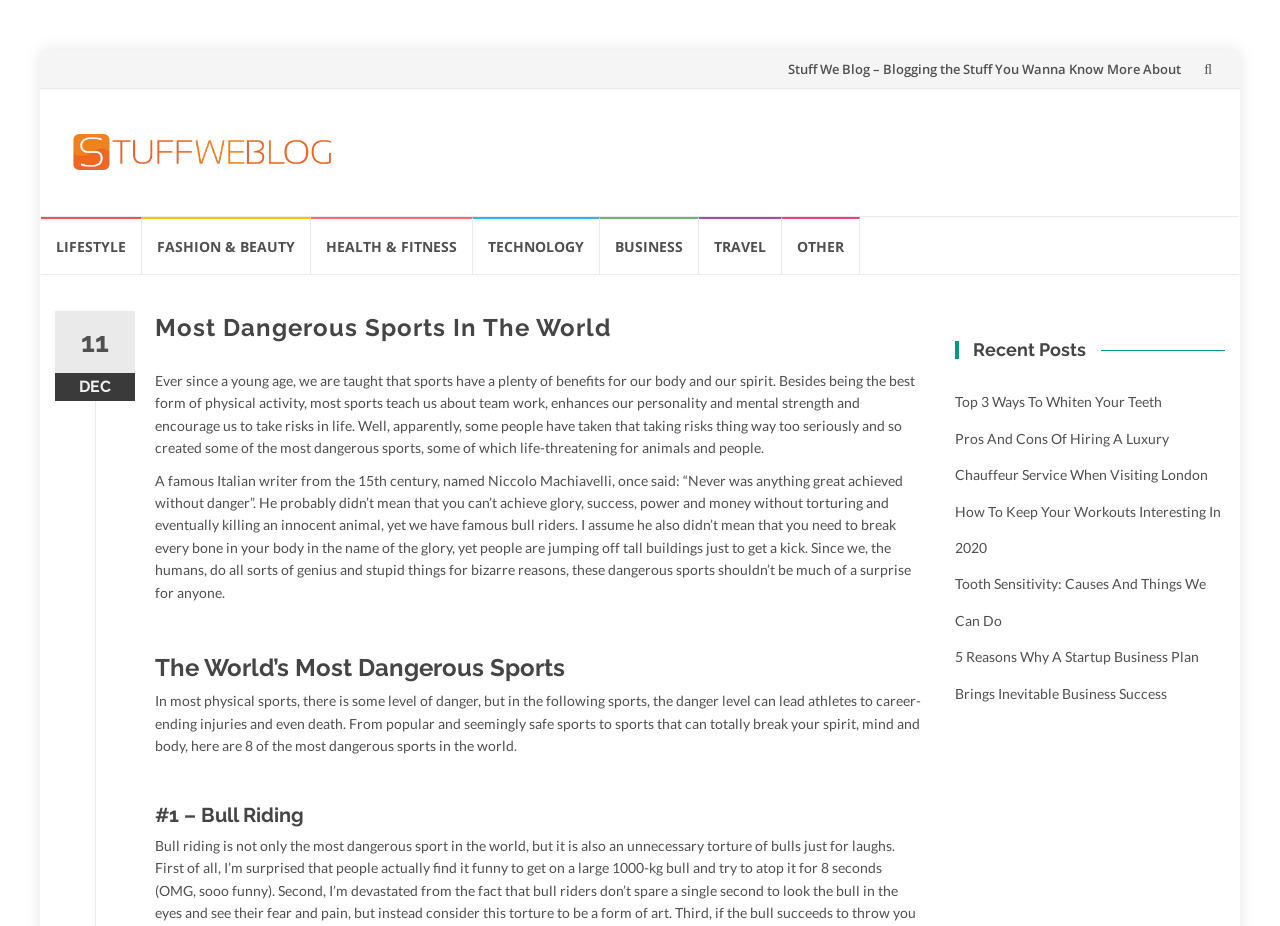What is the purpose of the section 'Recent Posts'?
Provide a detailed and extensive answer to the question.

The section 'Recent Posts' is located at the bottom of the webpage and lists several links to recent posts, such as 'Top 3 Ways To Whiten Your Teeth' and 'Pros And Cons Of Hiring A Luxury Chauffeur Service When Visiting London'. The purpose of this section is to provide links to recent posts on the blog.